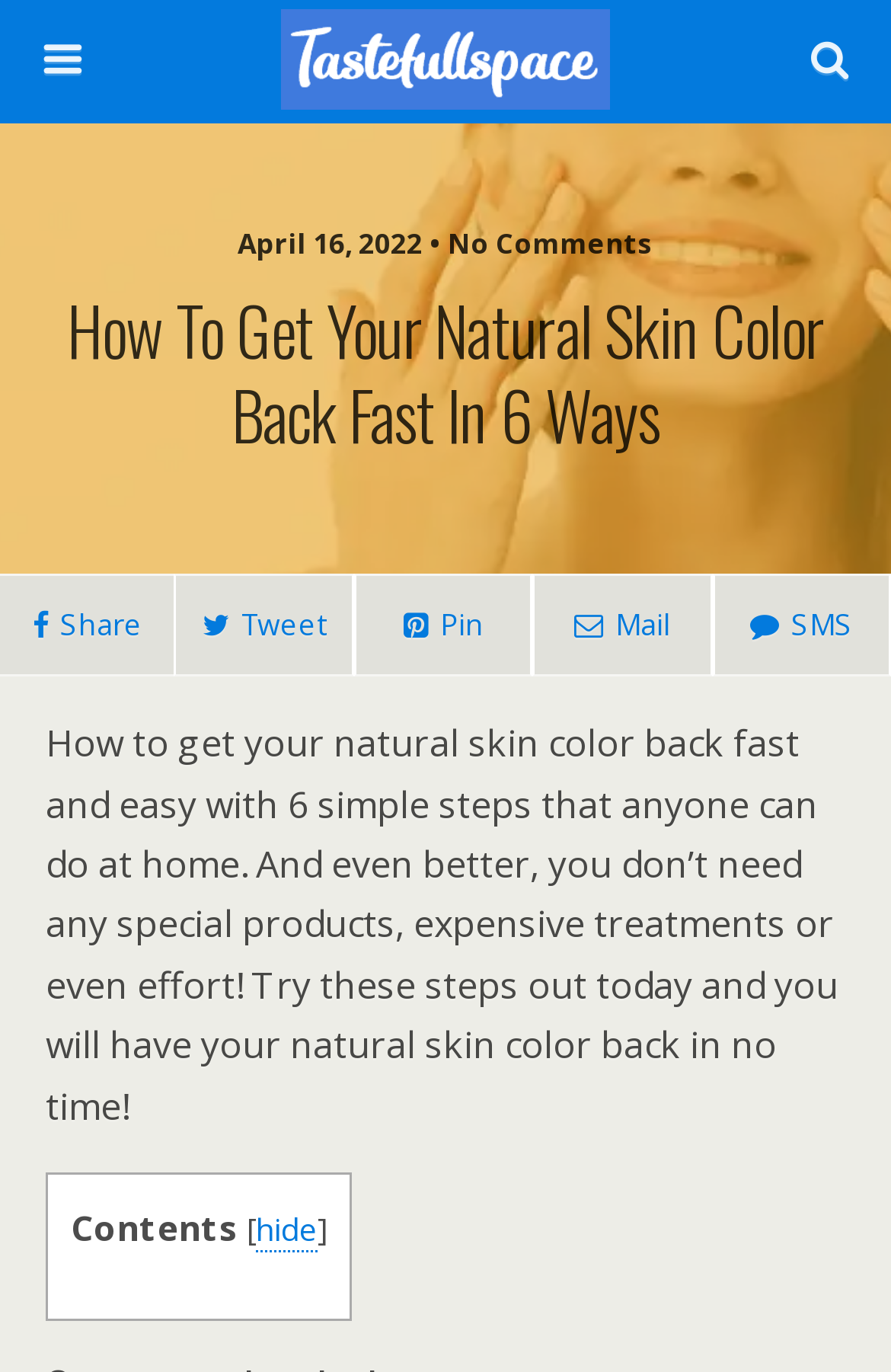Determine the bounding box coordinates (top-left x, top-left y, bottom-right x, bottom-right y) of the UI element described in the following text: hide

[0.287, 0.88, 0.356, 0.913]